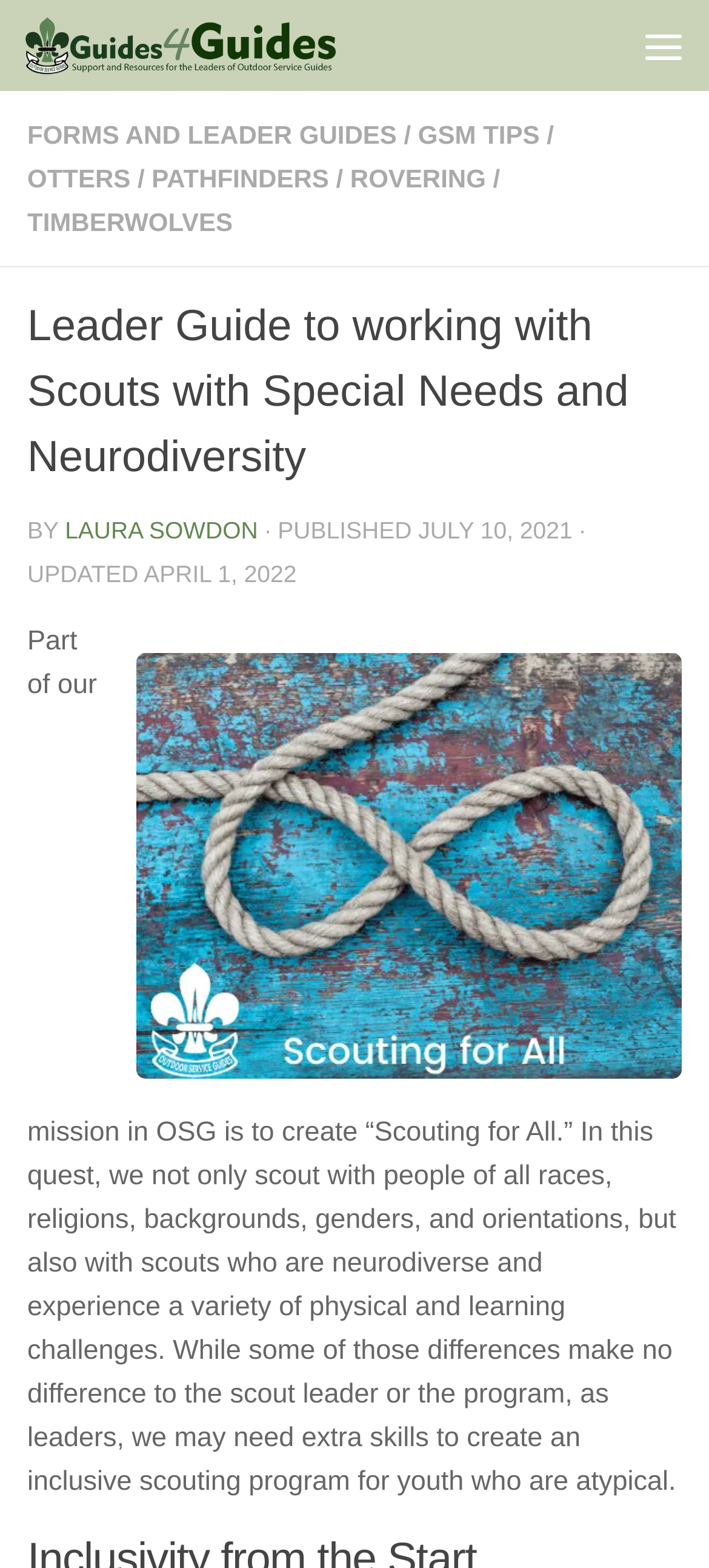Could you indicate the bounding box coordinates of the region to click in order to complete this instruction: "View Adobe Target".

None